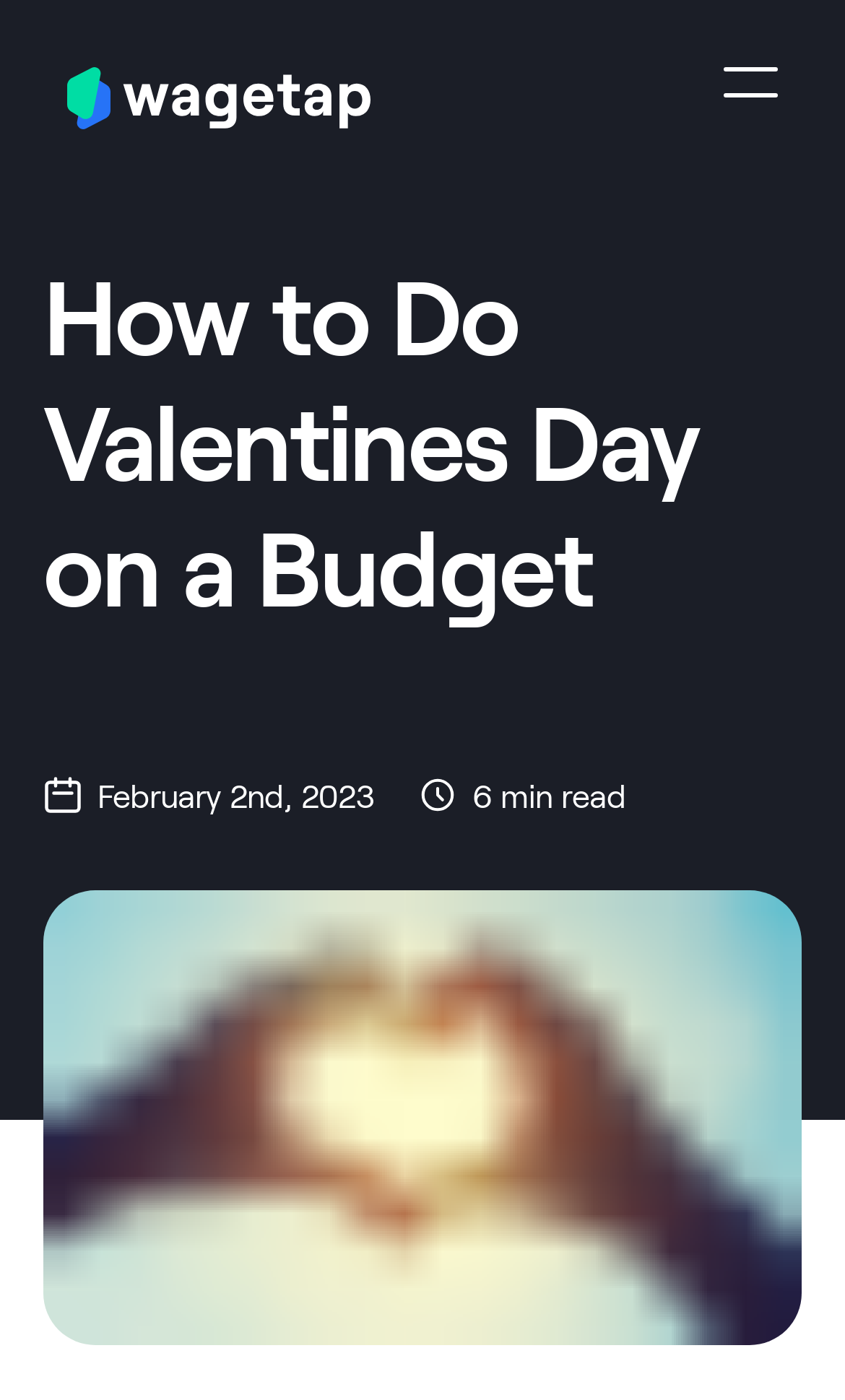What is the date of the article?
Using the information from the image, provide a comprehensive answer to the question.

I searched for the date of the article and found the text 'February 2nd, 2023' next to a calendar icon, which indicates the date of the article.